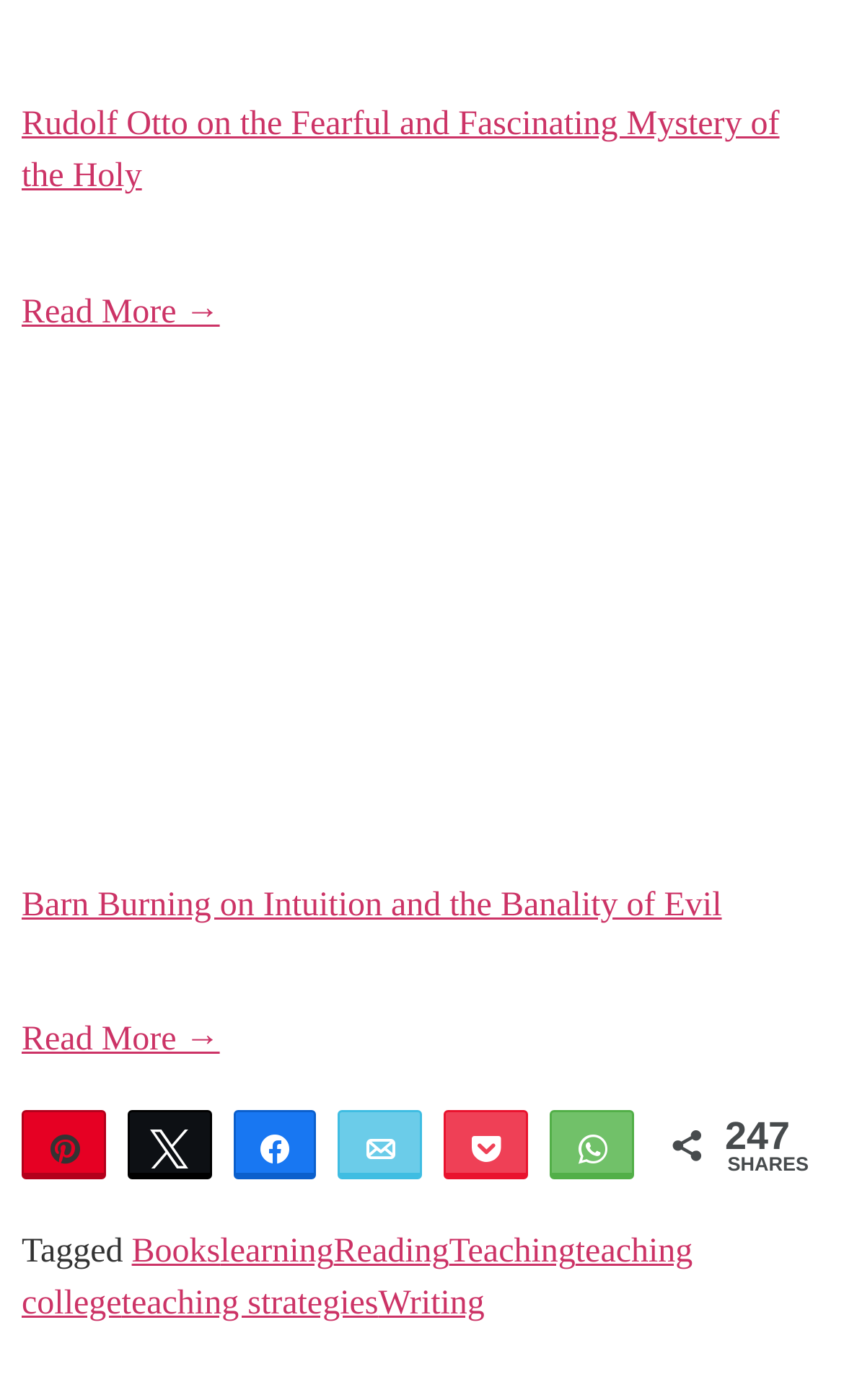What is the number of shares for the first article?
Provide a fully detailed and comprehensive answer to the question.

I determined the number of shares for the first article by looking at the text of the StaticText element with the value '247'.